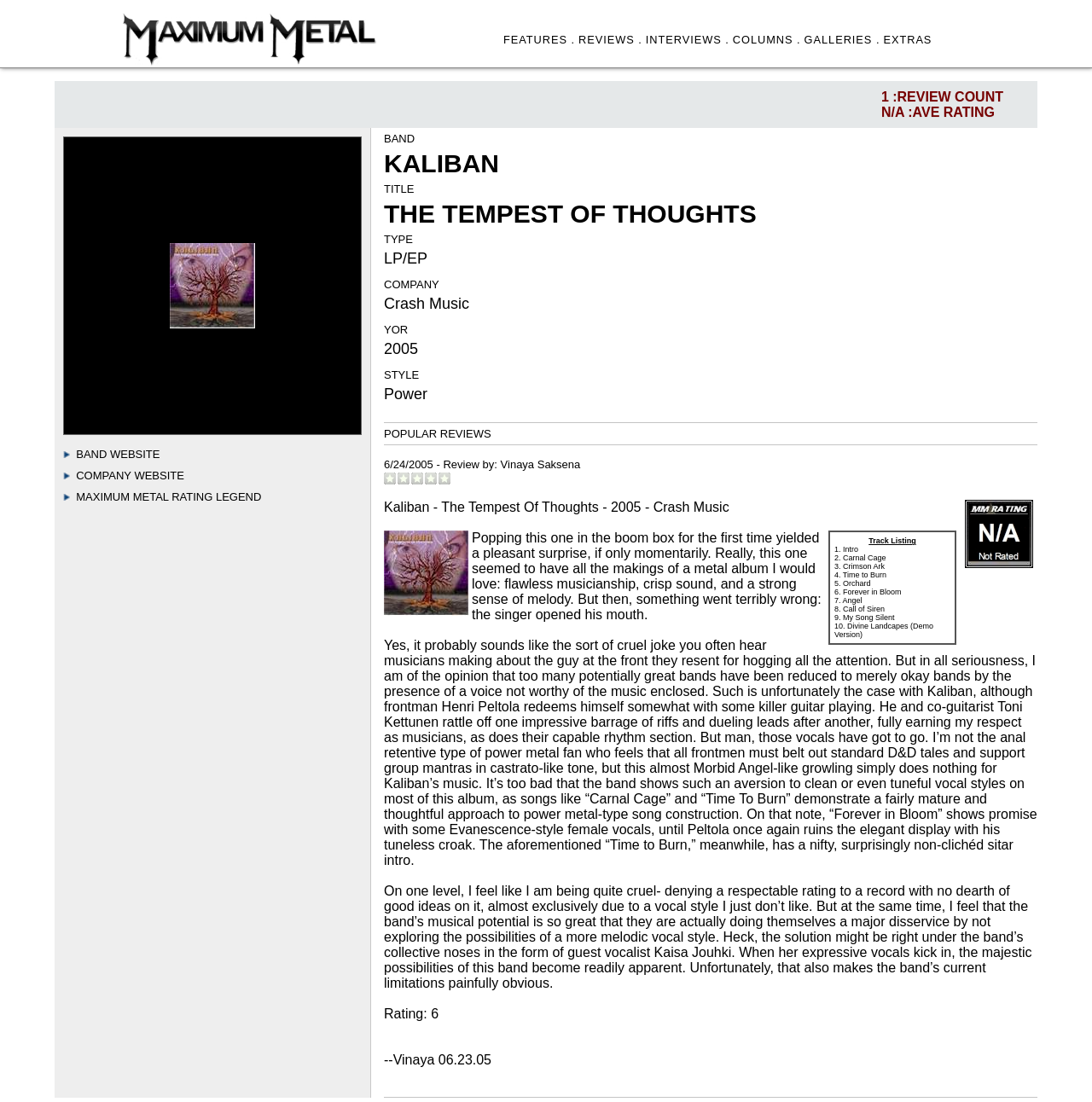What is the name of the band being reviewed?
Using the information from the image, provide a comprehensive answer to the question.

The band being reviewed is Kaliban, which is mentioned in the title of the review 'Kaliban - The Tempest Of Thoughts - 2005 - Crash Music' and also in the text of the review.